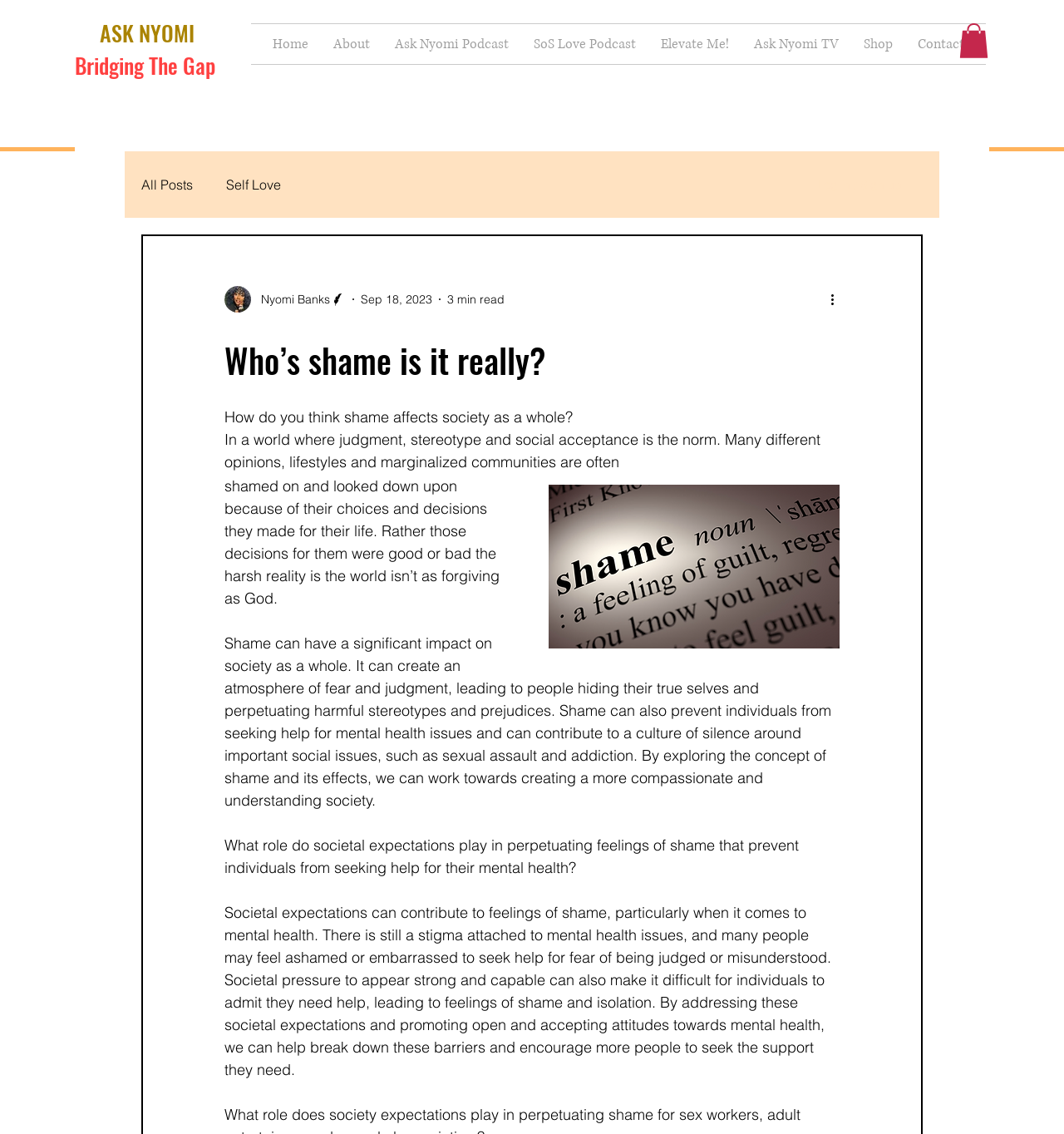How long does it take to read the article?
Please provide a single word or phrase answer based on the image.

3 min